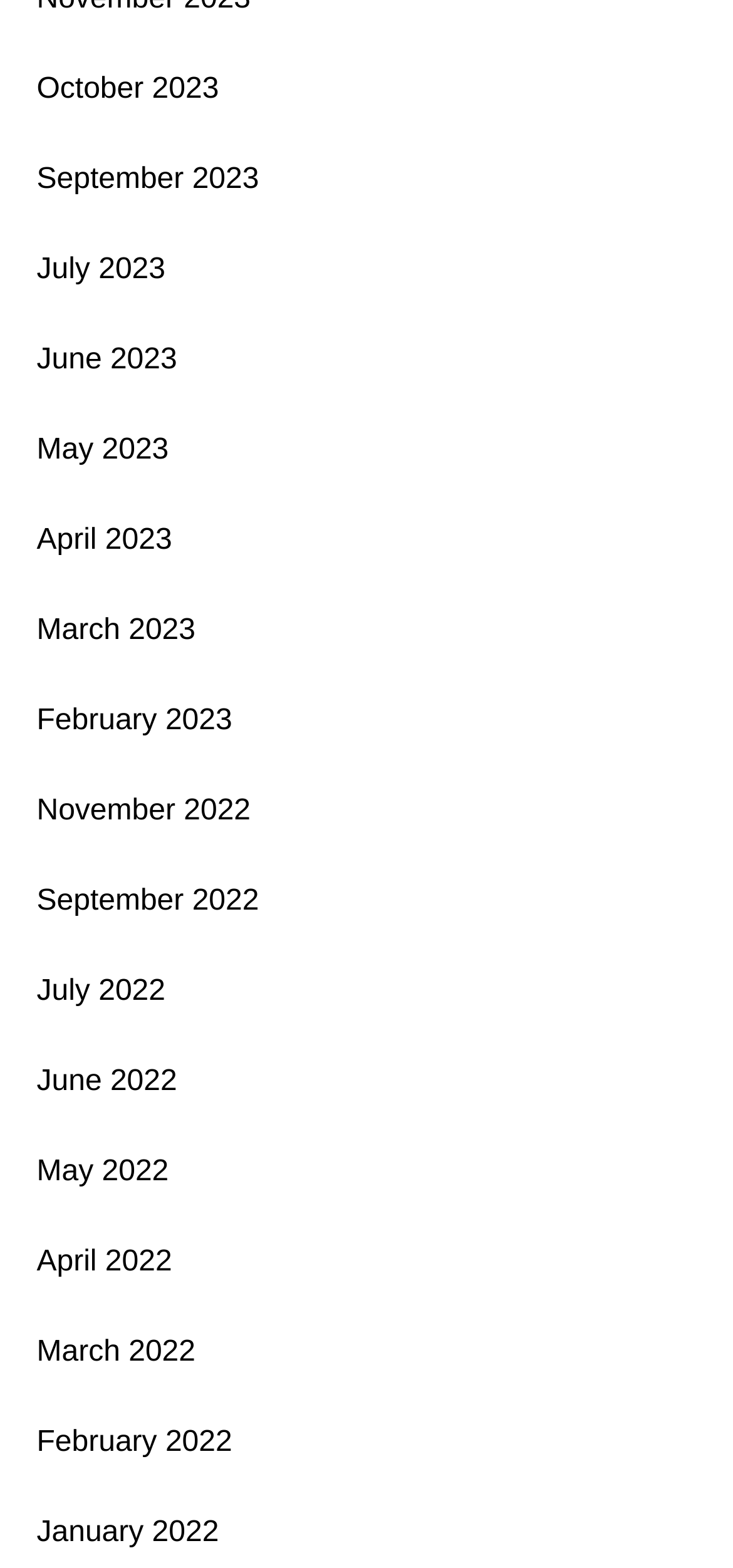Please mark the clickable region by giving the bounding box coordinates needed to complete this instruction: "view January 2022".

[0.05, 0.962, 0.299, 0.995]